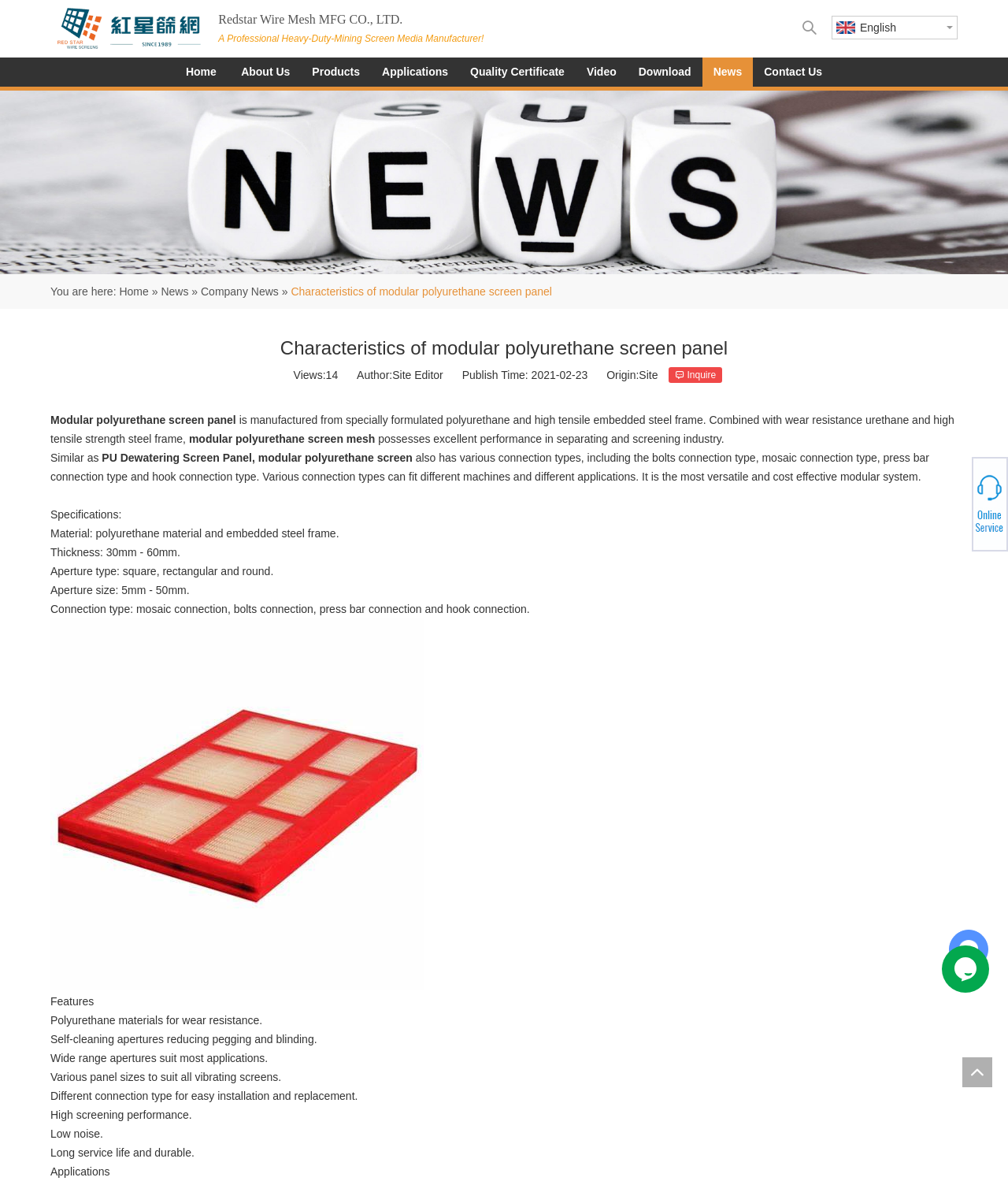Using the element description provided, determine the bounding box coordinates in the format (top-left x, top-left y, bottom-right x, bottom-right y). Ensure that all values are floating point numbers between 0 and 1. Element description: name="q" placeholder="Search..."

[0.629, 0.032, 0.77, 0.055]